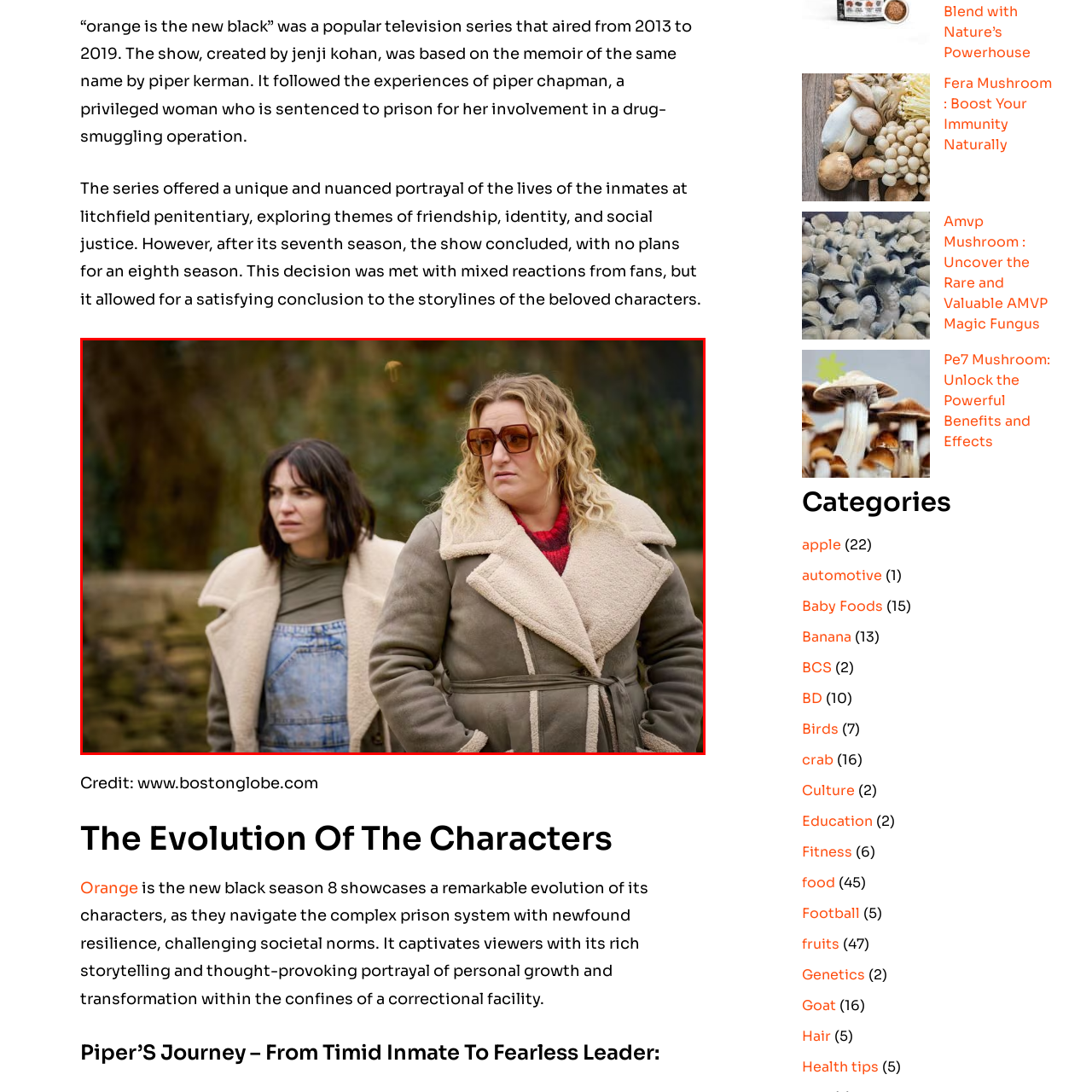Identify the content inside the red box and answer the question using a brief word or phrase: What is the hairstyle of the woman on the right?

wavy blonde